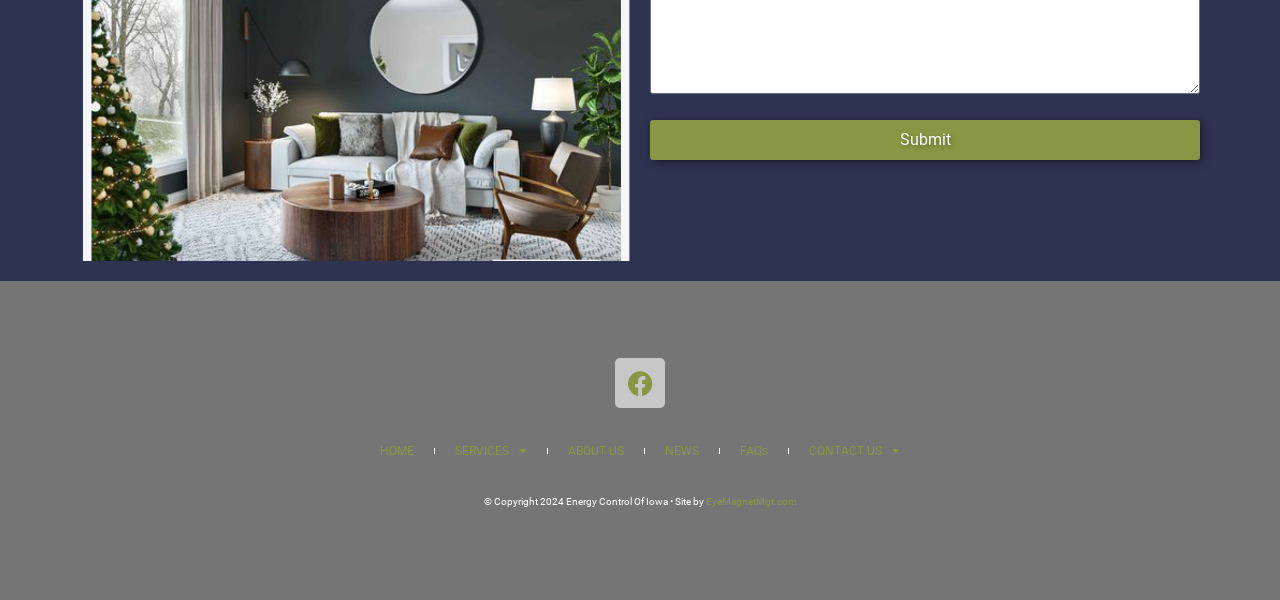Locate the bounding box coordinates of the element that should be clicked to fulfill the instruction: "Contact US".

[0.616, 0.714, 0.719, 0.79]